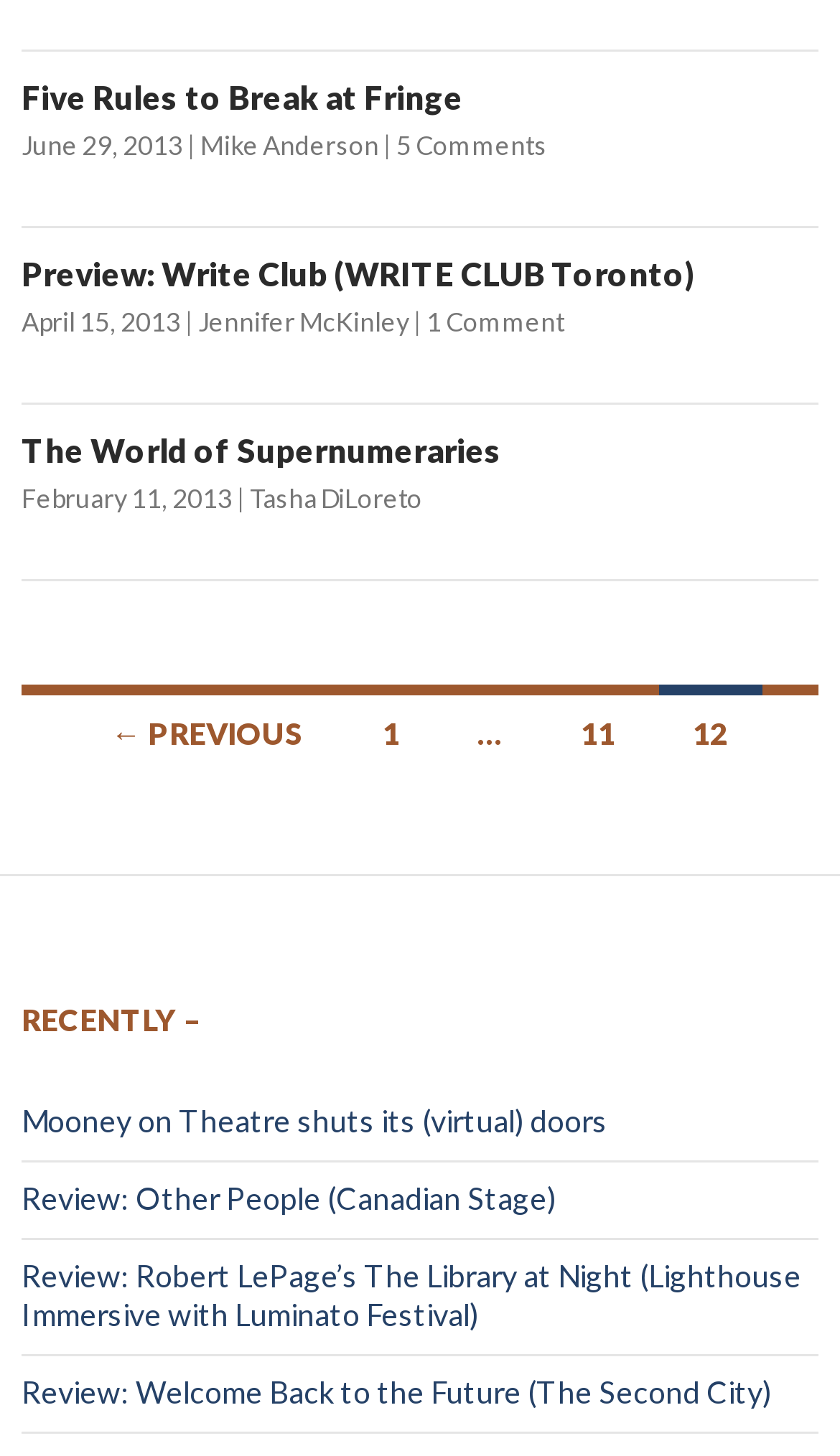From the element description Review: Other People (Canadian Stage), predict the bounding box coordinates of the UI element. The coordinates must be specified in the format (top-left x, top-left y, bottom-right x, bottom-right y) and should be within the 0 to 1 range.

[0.026, 0.81, 0.662, 0.835]